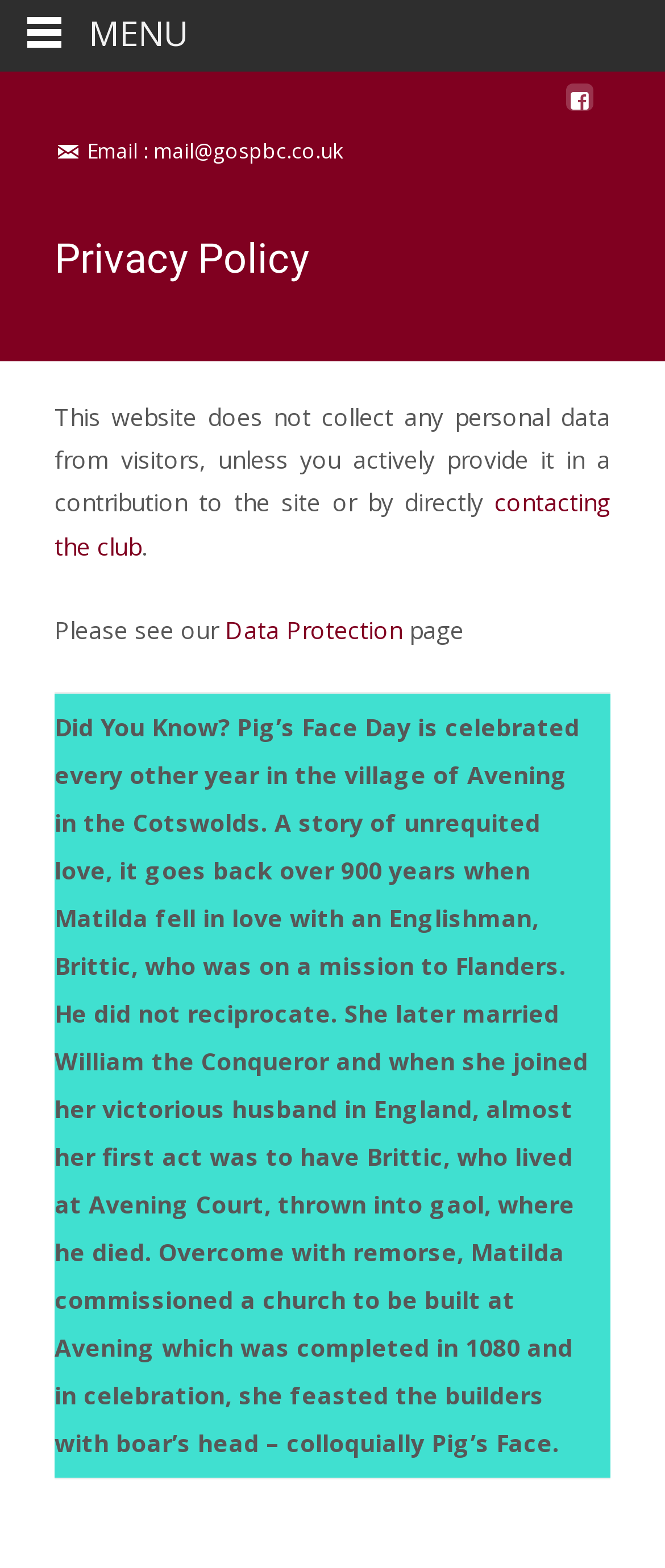Answer the question with a single word or phrase: 
What is celebrated every other year in the village of Avening?

Pig’s Face Day